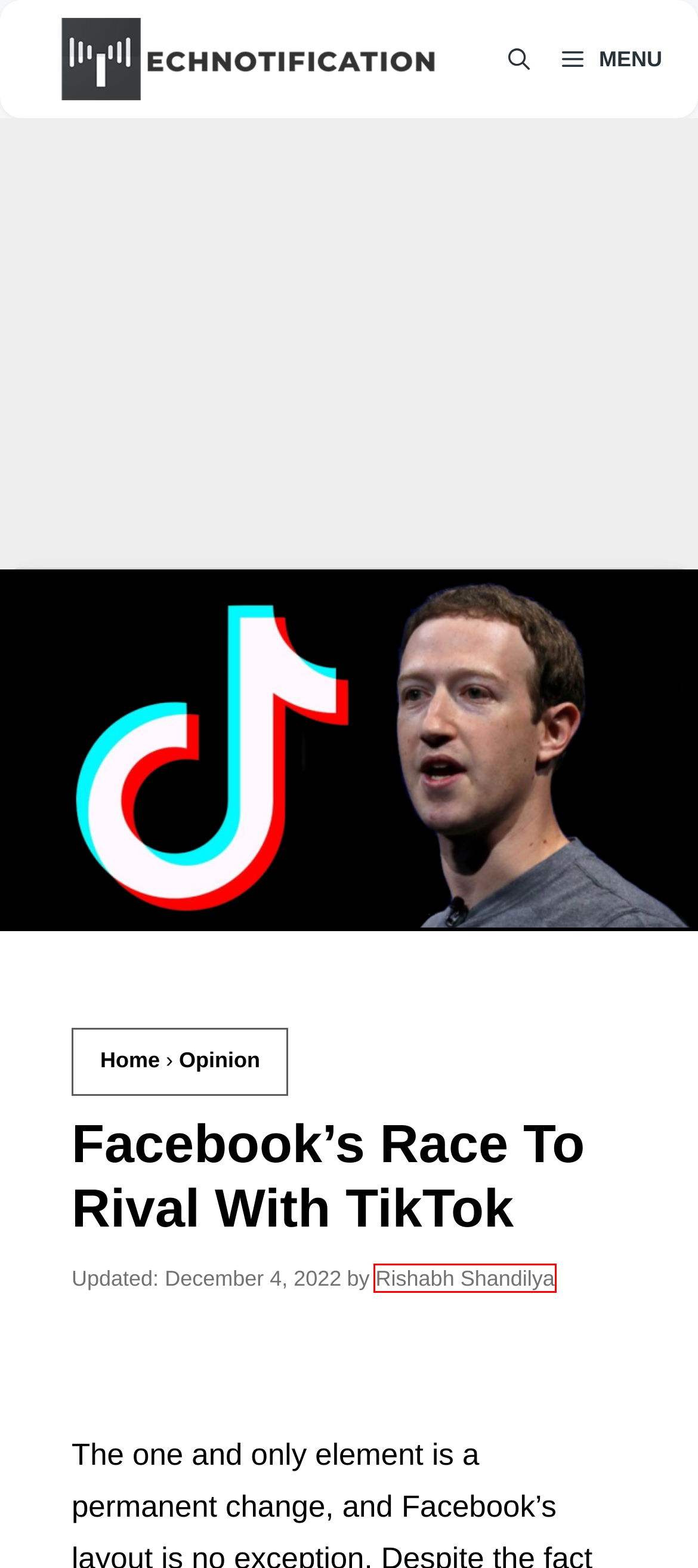Inspect the screenshot of a webpage with a red rectangle bounding box. Identify the webpage description that best corresponds to the new webpage after clicking the element inside the bounding box. Here are the candidates:
A. Technotification - Tech News, Guides And More
B. How Do Smart Robot Vacuum Cleaners Work?
C. Rishabh Shandilya, Author at Technotification
D. A Step-by-Step Tutorial on Using the Best GIF Cropper Online
E. Latest updates about Opinion
F. Does Social Media Marketing Affect Small Businesses?
G. How To Extend Your Smartphone’s Lifespan
H. China's Move To Distance Its Future From Social Media

C